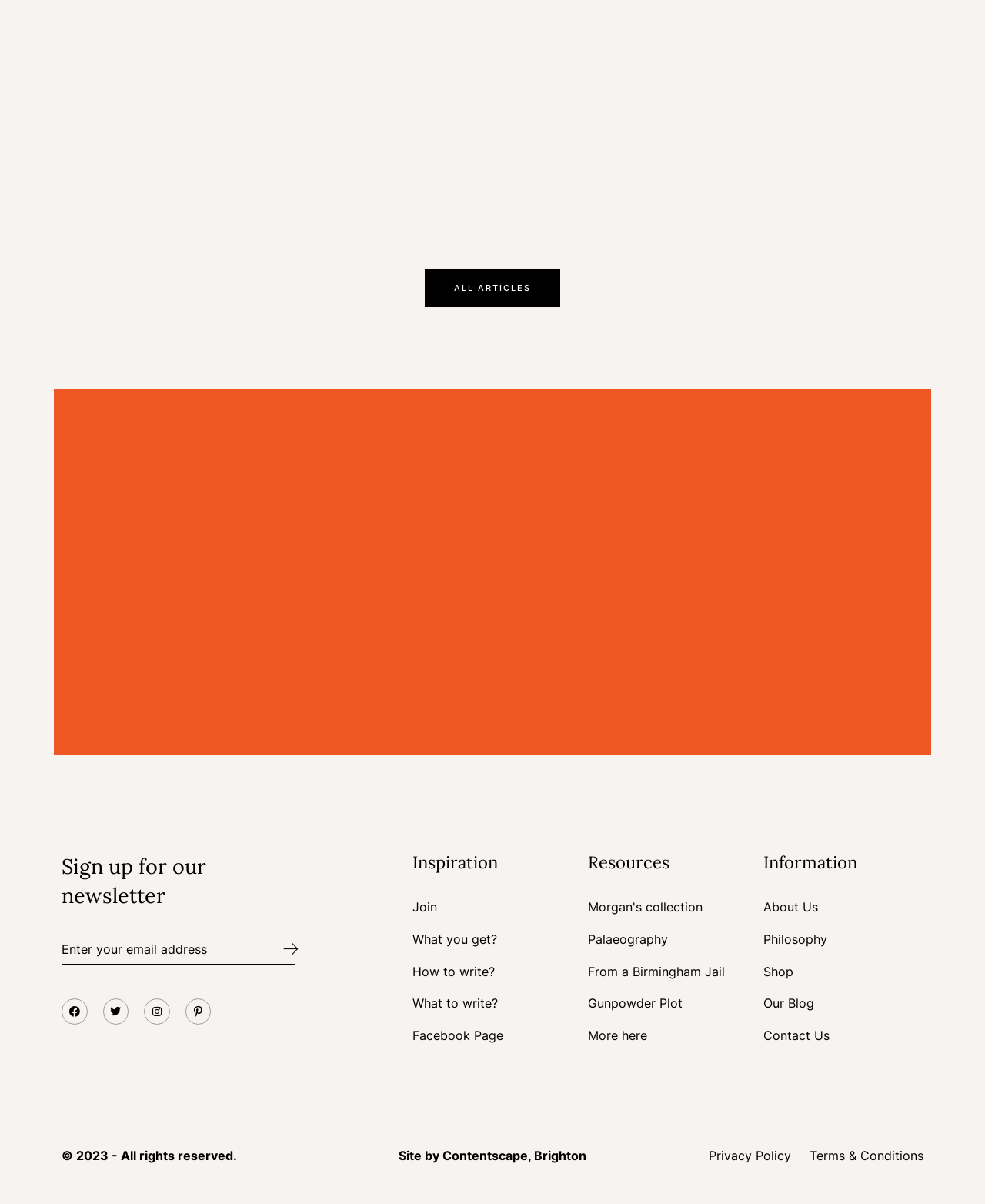Answer with a single word or phrase: 
What are the social media platforms listed?

Facebook, Twitter, Instagram, Pinterest